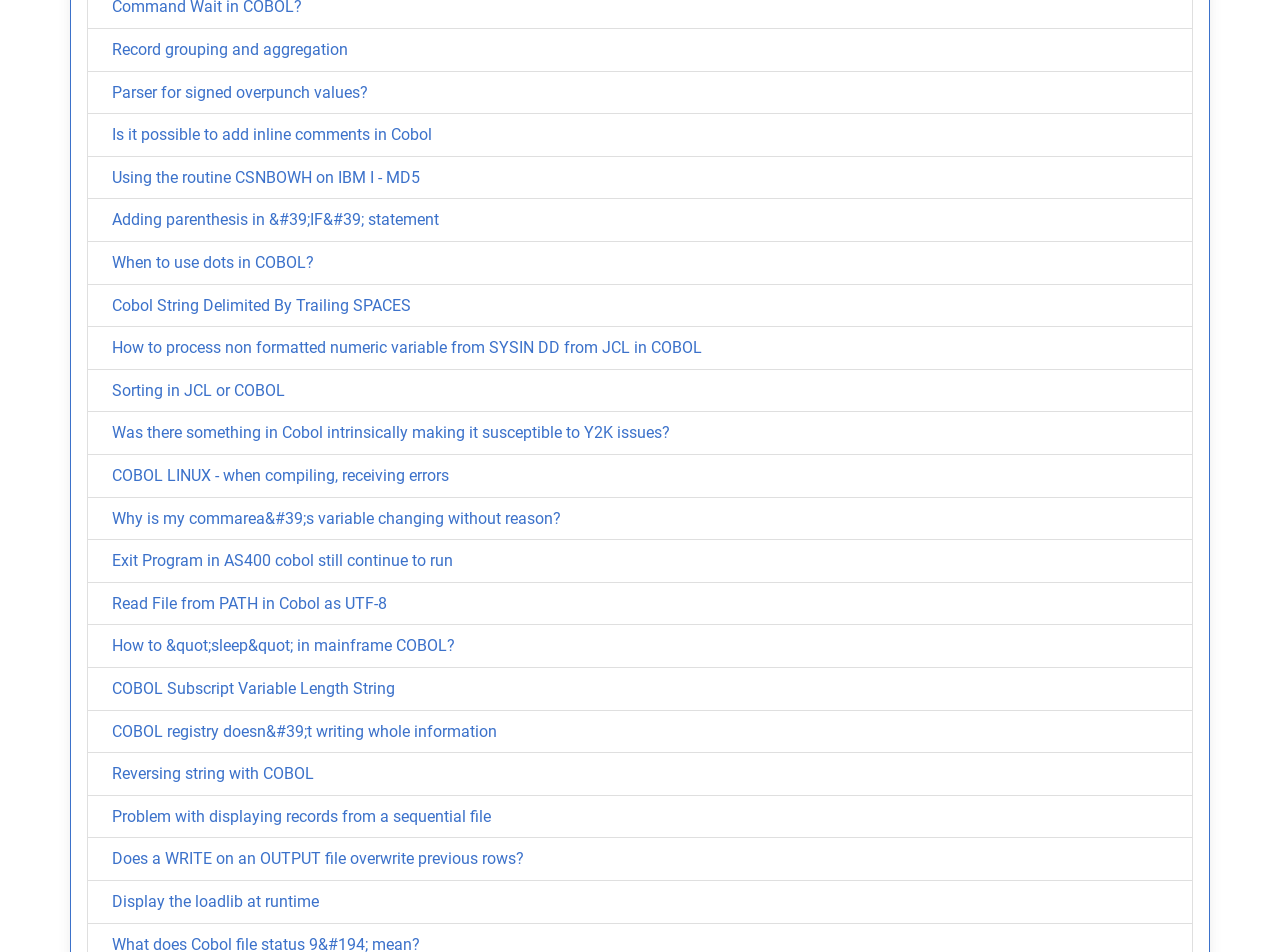Are all links related to COBOL?
Based on the screenshot, provide a one-word or short-phrase response.

Yes